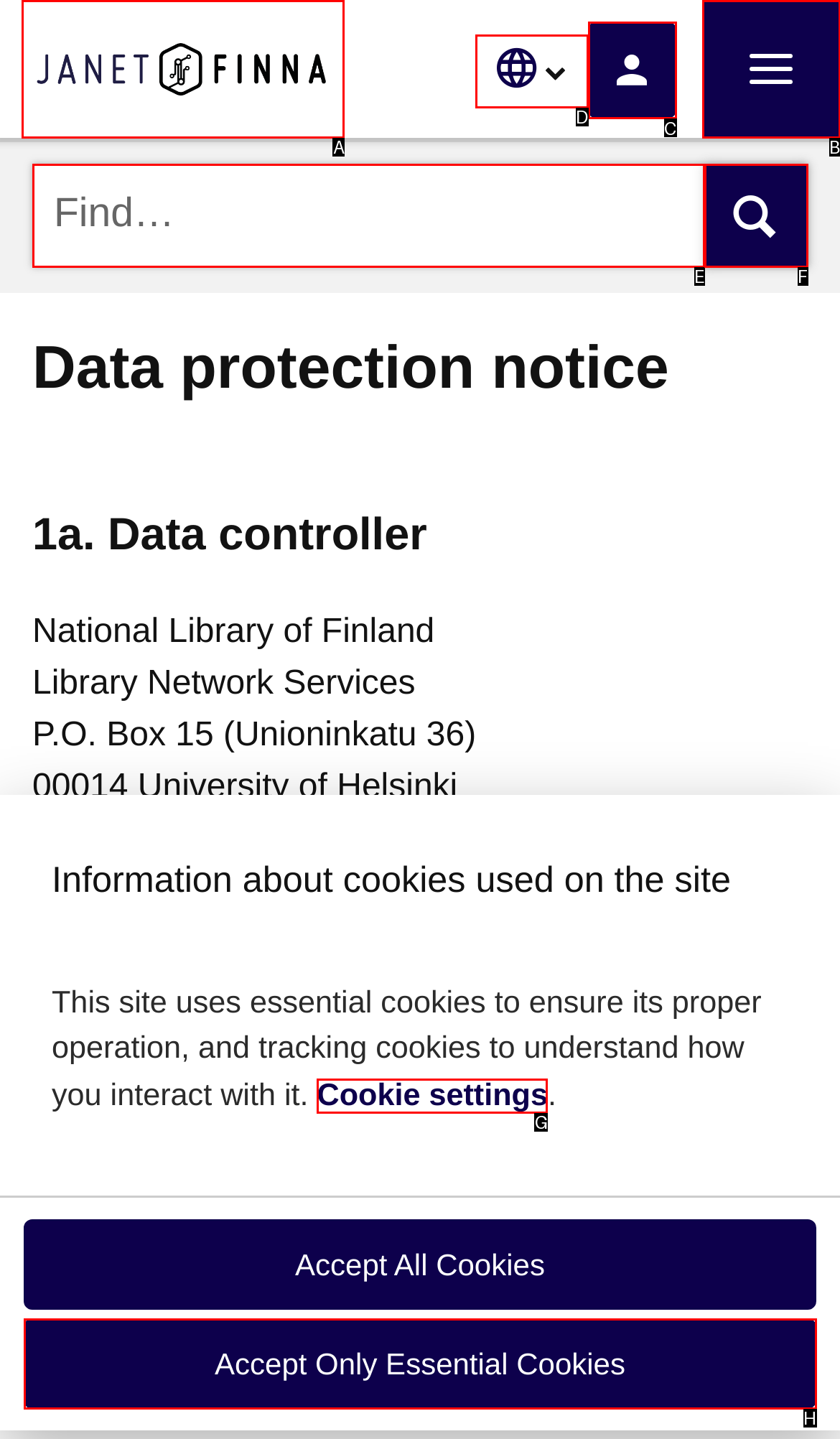Determine the HTML element to click for the instruction: Go to home page.
Answer with the letter corresponding to the correct choice from the provided options.

A